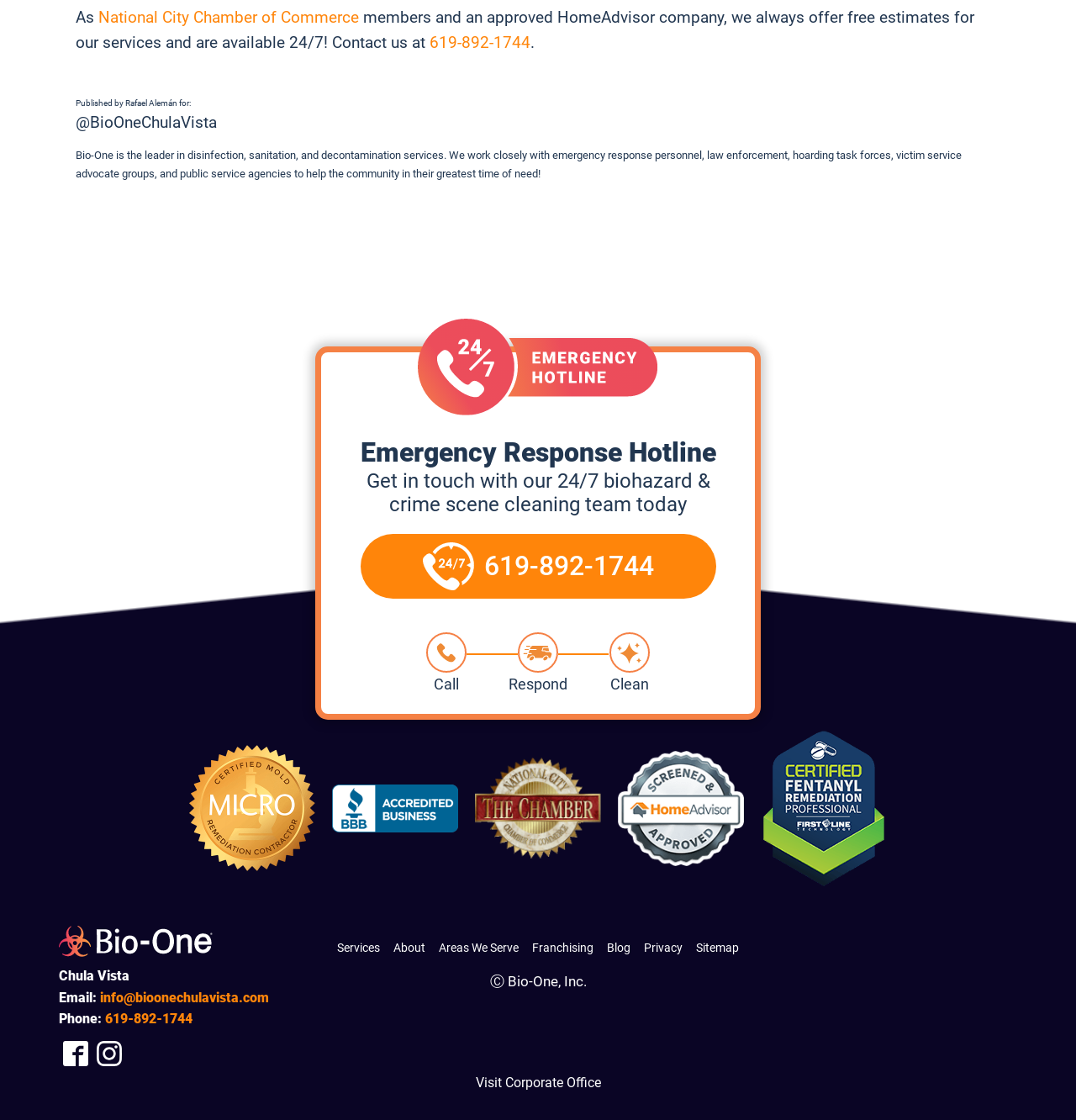Specify the bounding box coordinates for the region that must be clicked to perform the given instruction: "Visit company Facebook page".

[0.059, 0.931, 0.082, 0.951]